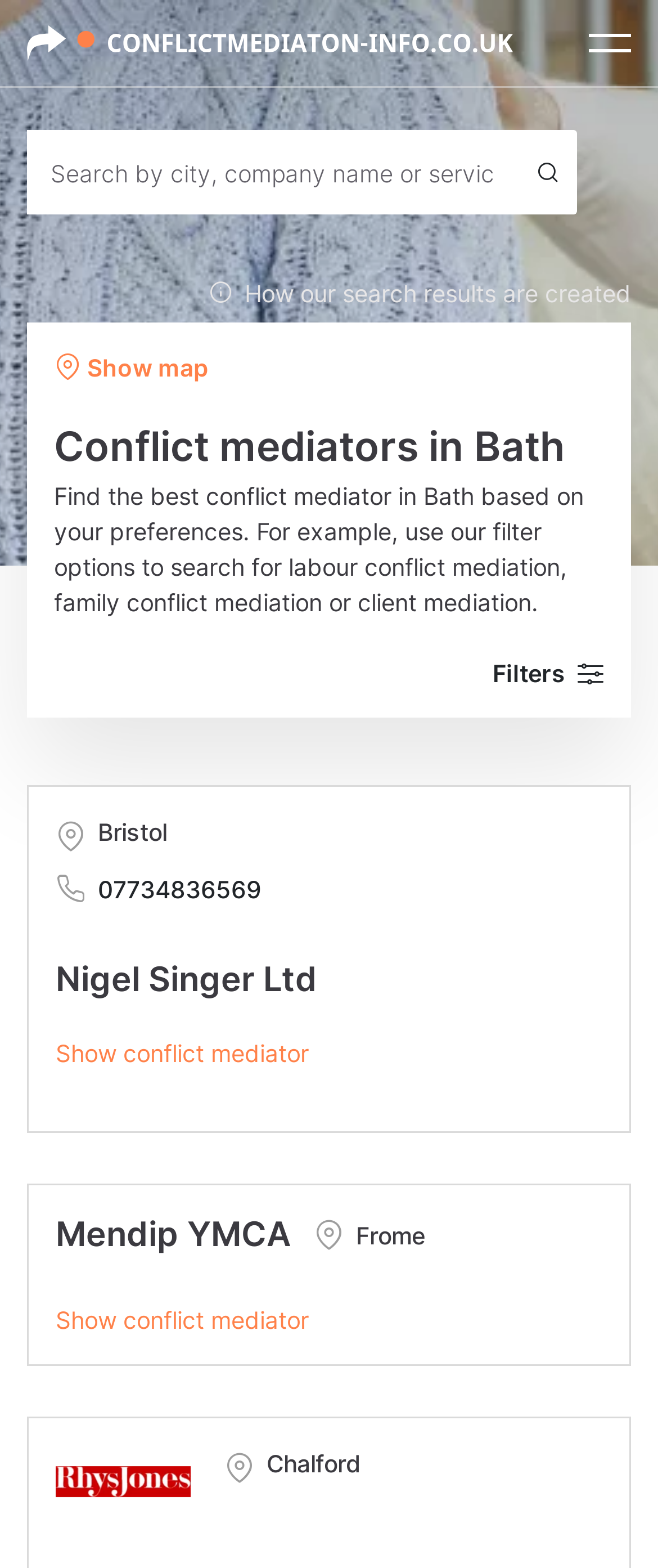Locate the bounding box coordinates of the element that should be clicked to fulfill the instruction: "Show map".

[0.082, 0.223, 0.317, 0.245]